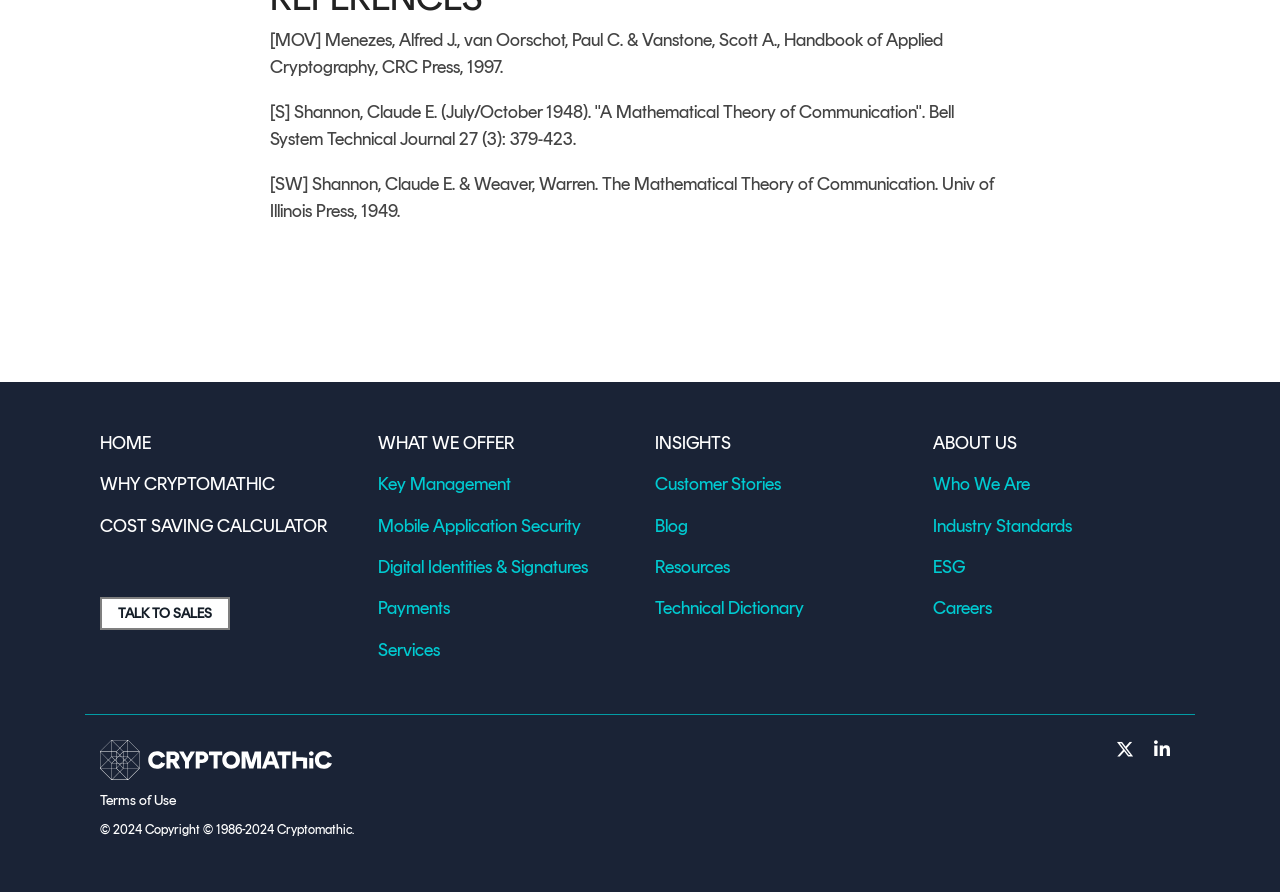Determine the bounding box coordinates of the UI element described by: "TALK TO SALES".

[0.078, 0.67, 0.18, 0.706]